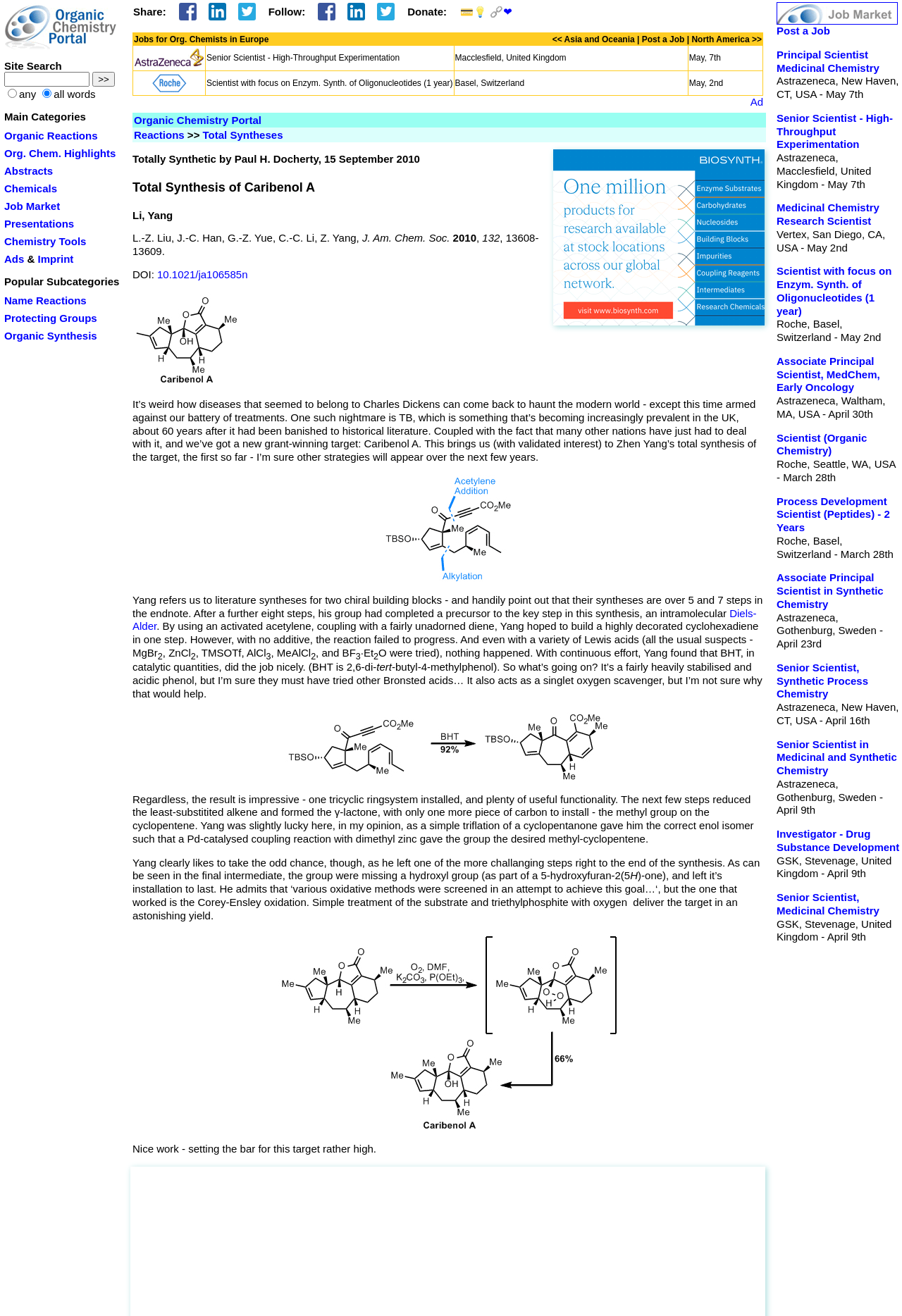Please provide the bounding box coordinate of the region that matches the element description: Ads. Coordinates should be in the format (top-left x, top-left y, bottom-right x, bottom-right y) and all values should be between 0 and 1.

[0.005, 0.192, 0.027, 0.201]